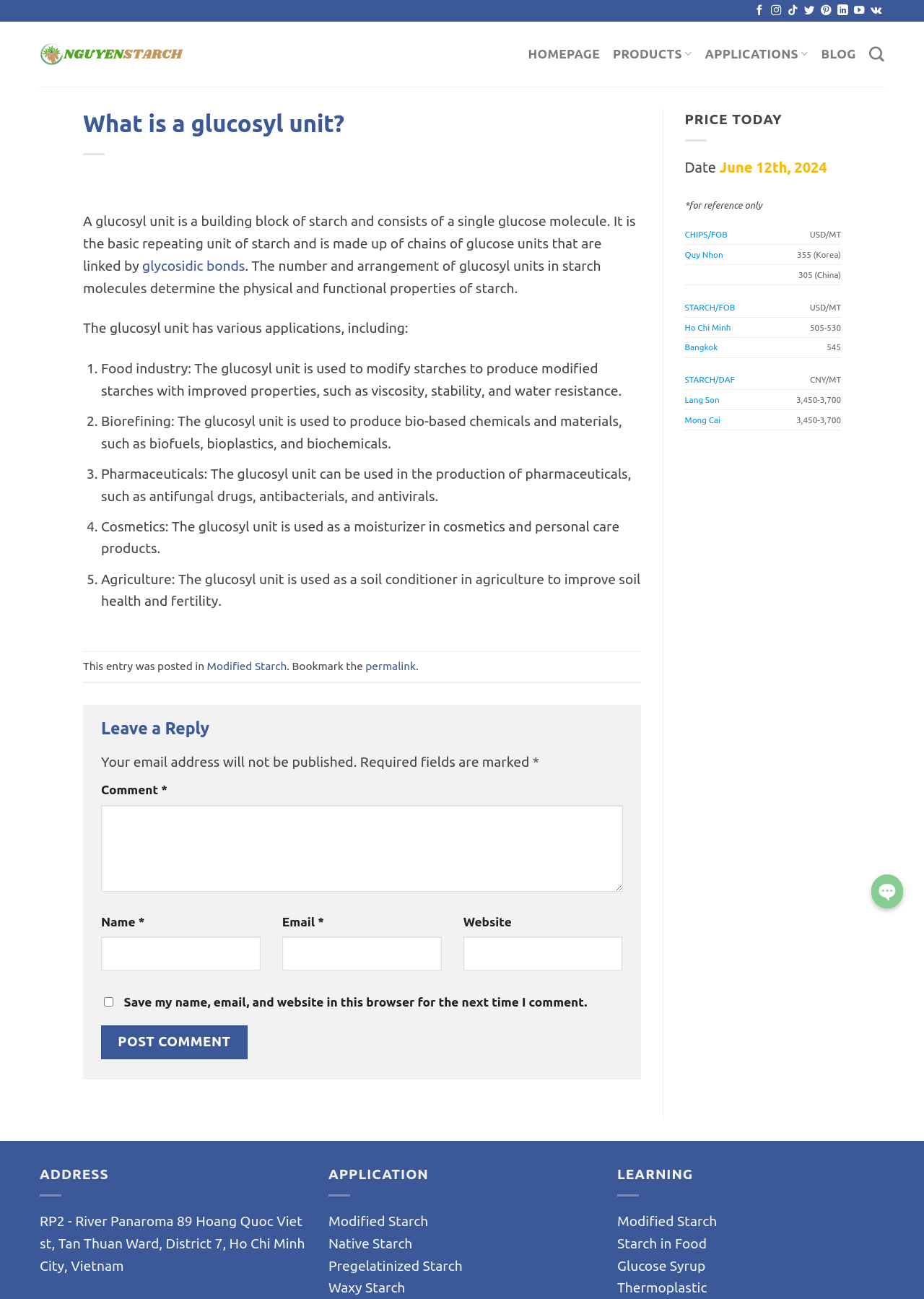Can you look at the image and give a comprehensive answer to the question:
What is the function of glycosidic bonds in starch?

Glycosidic bonds are responsible for linking glucose units together to form starch molecules, as mentioned on the webpage.